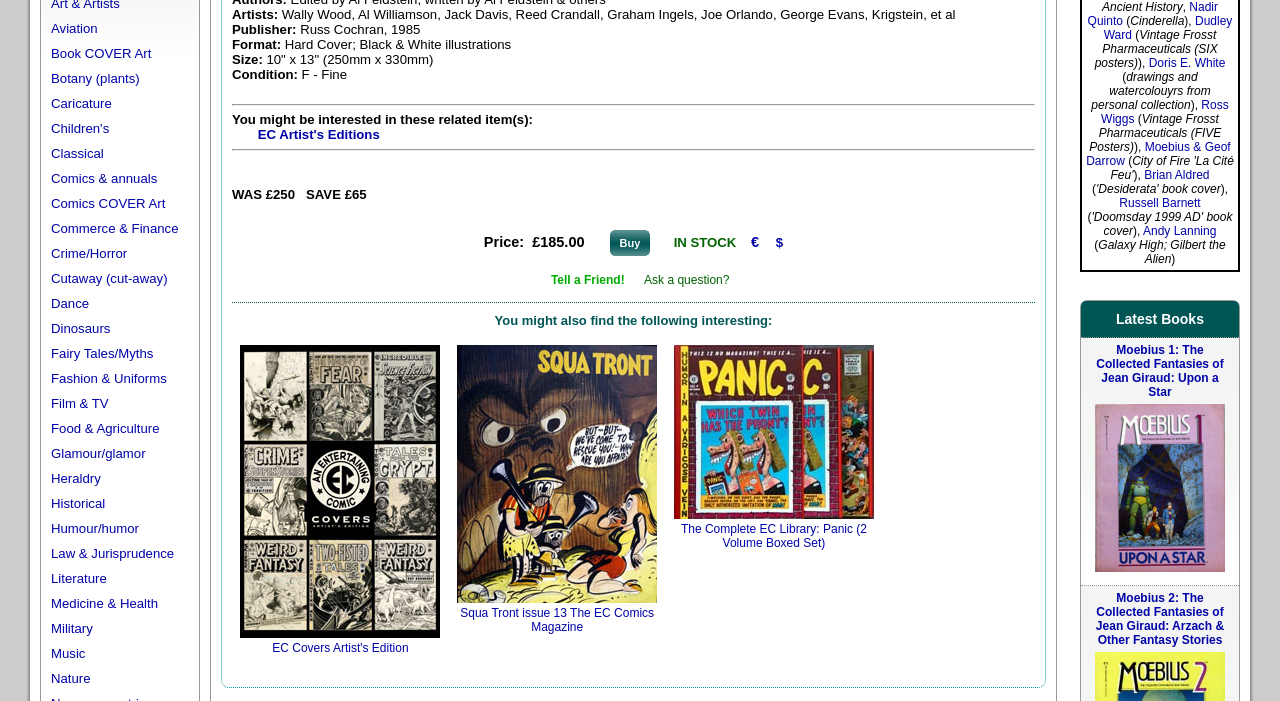Kindly determine the bounding box coordinates of the area that needs to be clicked to fulfill this instruction: "Click on the 'Aviation' link".

[0.04, 0.03, 0.076, 0.051]